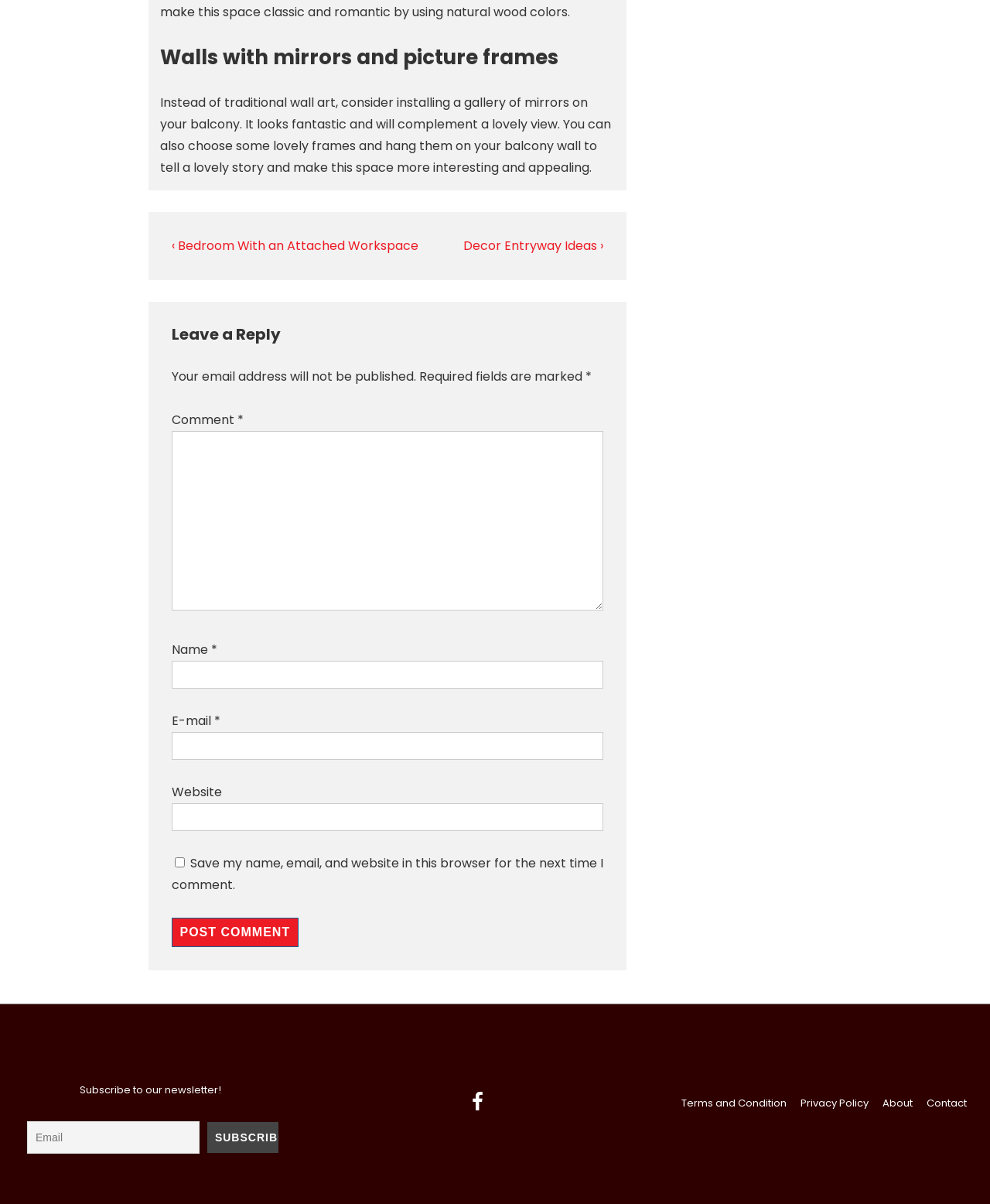Could you provide the bounding box coordinates for the portion of the screen to click to complete this instruction: "Click the 'Previous Post' link"?

[0.173, 0.196, 0.422, 0.211]